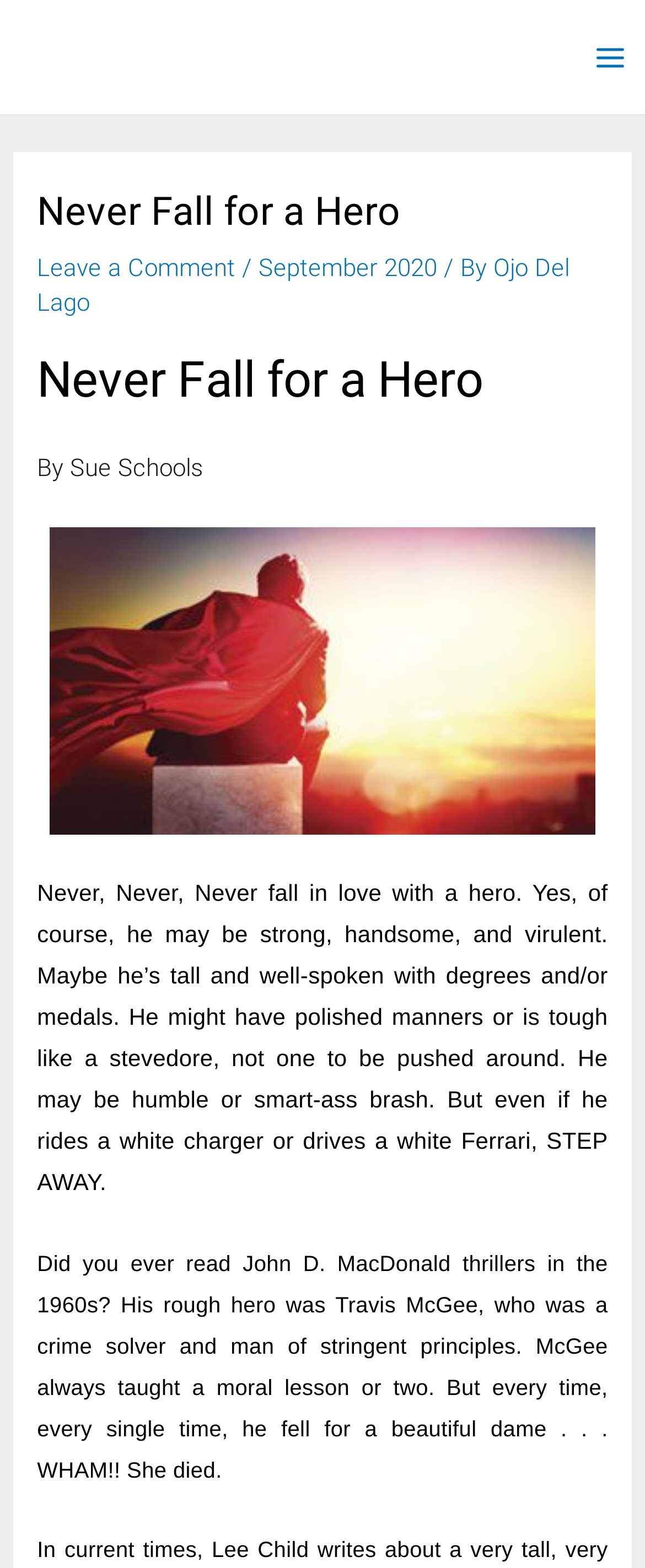Using the description "Ojo Del Lago", predict the bounding box of the relevant HTML element.

[0.058, 0.161, 0.883, 0.203]